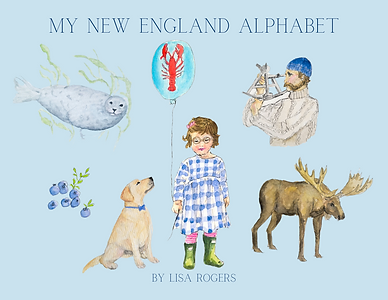What is the man in the image playing? Please answer the question using a single word or phrase based on the image.

A musical instrument